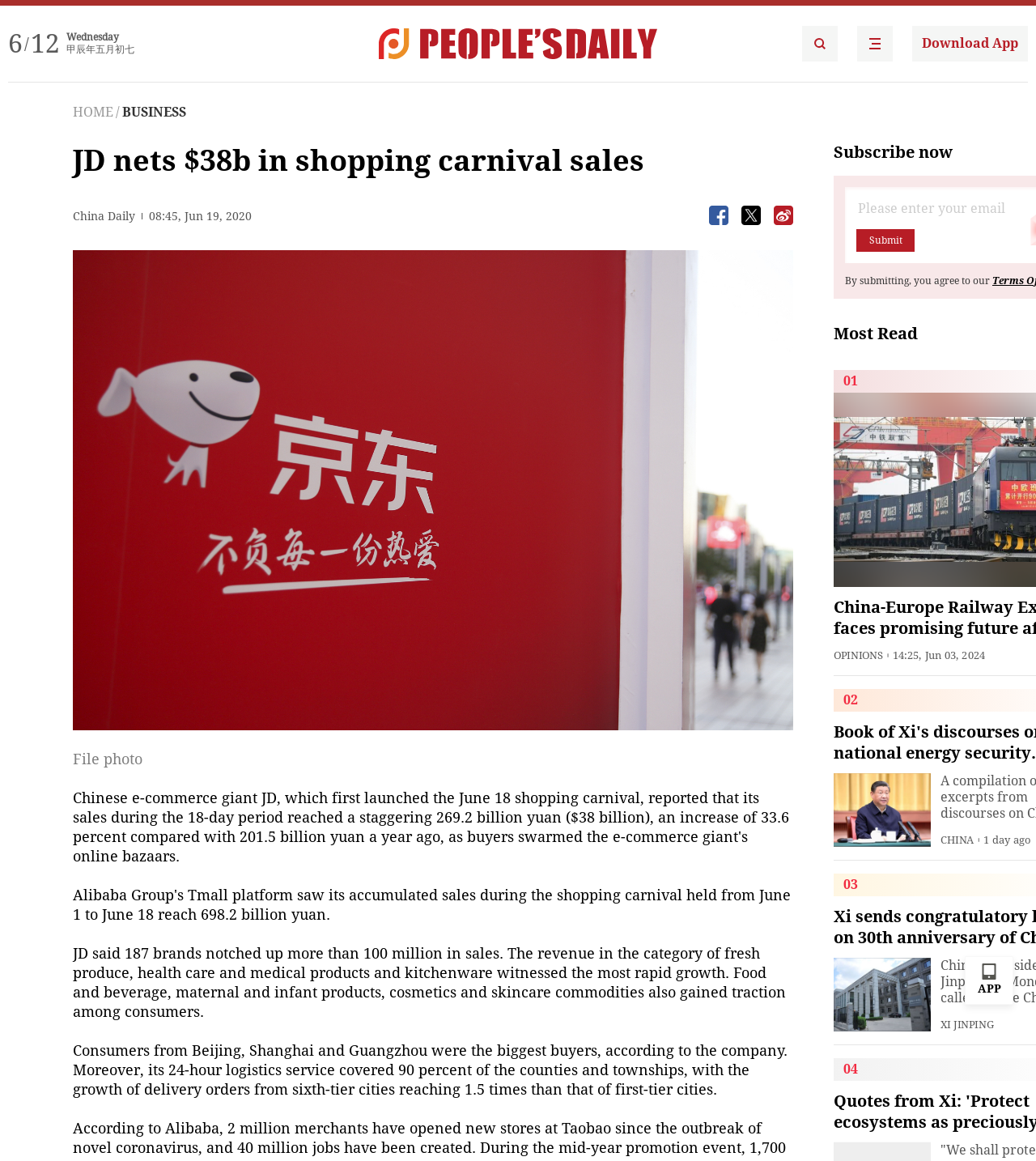Give a comprehensive overview of the webpage, including key elements.

The webpage appears to be a news article from China Daily, with the title "JD nets $38b in shopping carnival sales" and a publication date of June 19, 2020. At the top of the page, there is a navigation menu with links to "HOME", "BUSINESS", and other sections.

Below the title, there is a large image that spans almost the entire width of the page. The image is accompanied by a caption "File photo". 

The main content of the article is divided into several paragraphs, which describe JD's sales performance during a shopping carnival. The text mentions that 187 brands exceeded 100 million yuan in sales, and that certain product categories such as fresh produce and healthcare products saw rapid growth.

To the right of the article, there are several buttons with icons, which appear to be social media sharing buttons. Below these buttons, there is a section with the heading "Most Read", which lists several news articles with their titles and publication dates.

Further down the page, there is a section with the heading "OPINIONS", which also lists several news articles with their titles and publication dates. Each article is accompanied by a small image.

At the bottom of the page, there is a call-to-action button that says "Subscribe now", and a link to download an app. There is also a section with the heading "CHINA", which lists several news articles related to China.

Throughout the page, there are several links to other news articles and sections of the website, as well as images and icons that accompany the text.